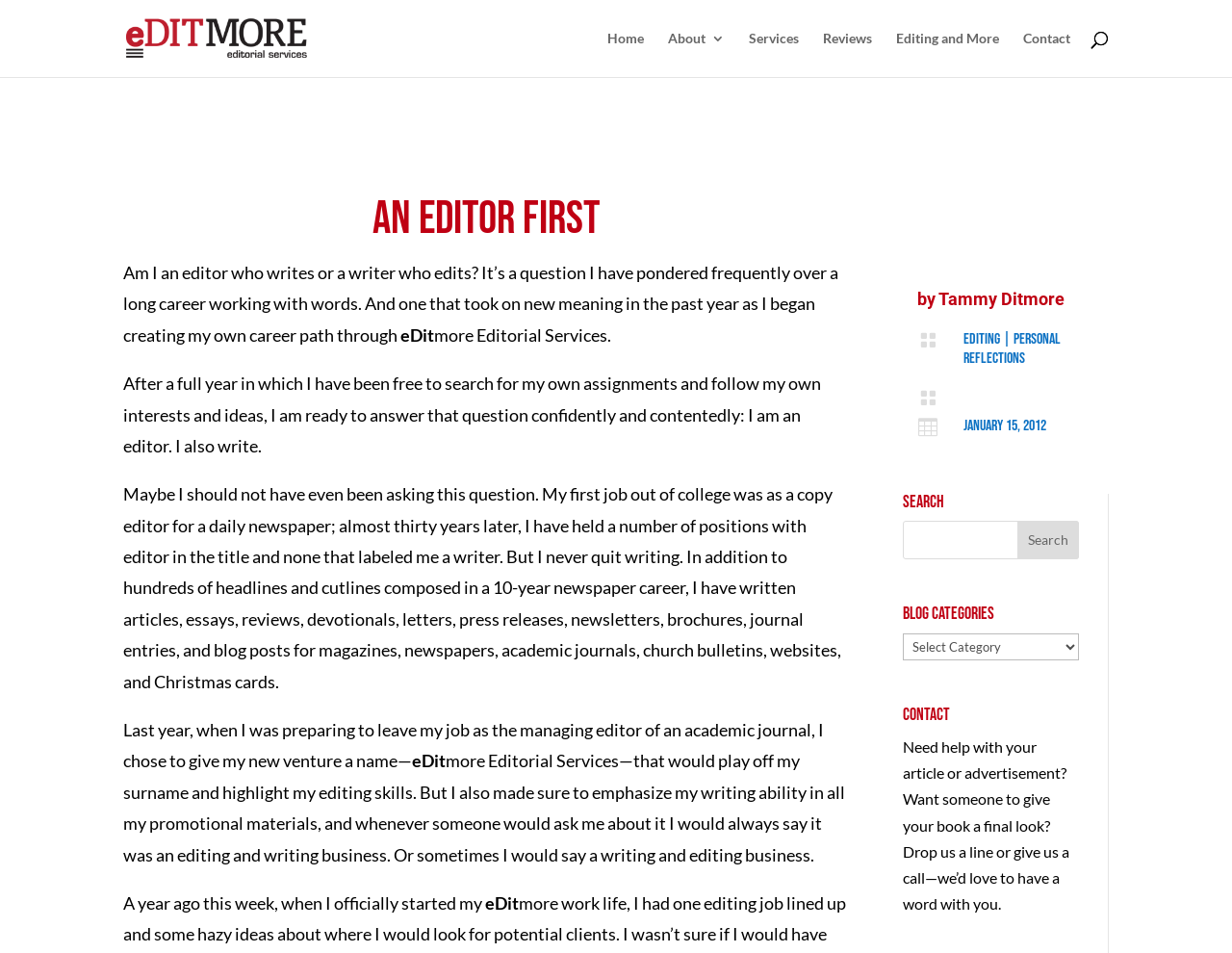Specify the bounding box coordinates of the area that needs to be clicked to achieve the following instruction: "Click on the 'Home' link".

[0.493, 0.033, 0.523, 0.081]